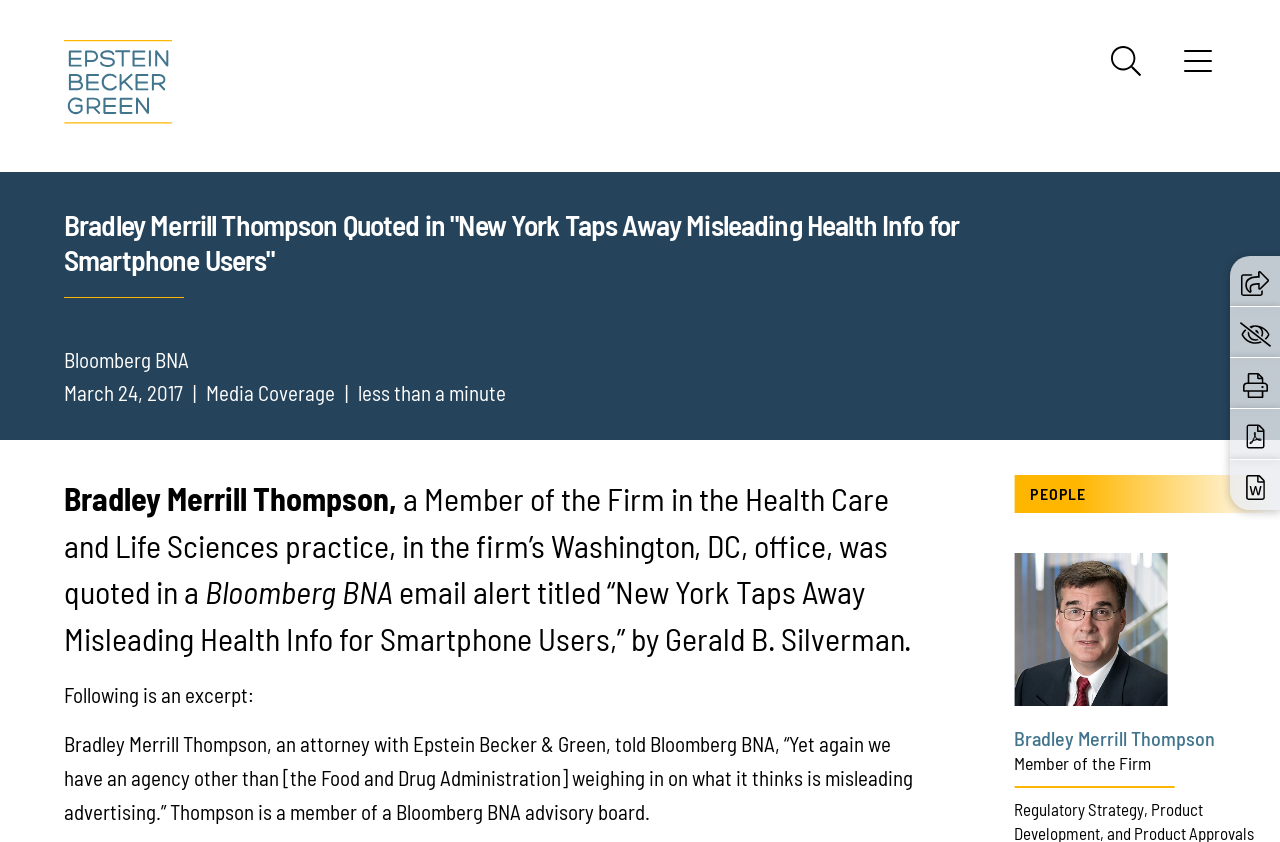Show the bounding box coordinates for the HTML element as described: "Epstein Becker & Green, P.C.".

[0.05, 0.048, 0.134, 0.147]